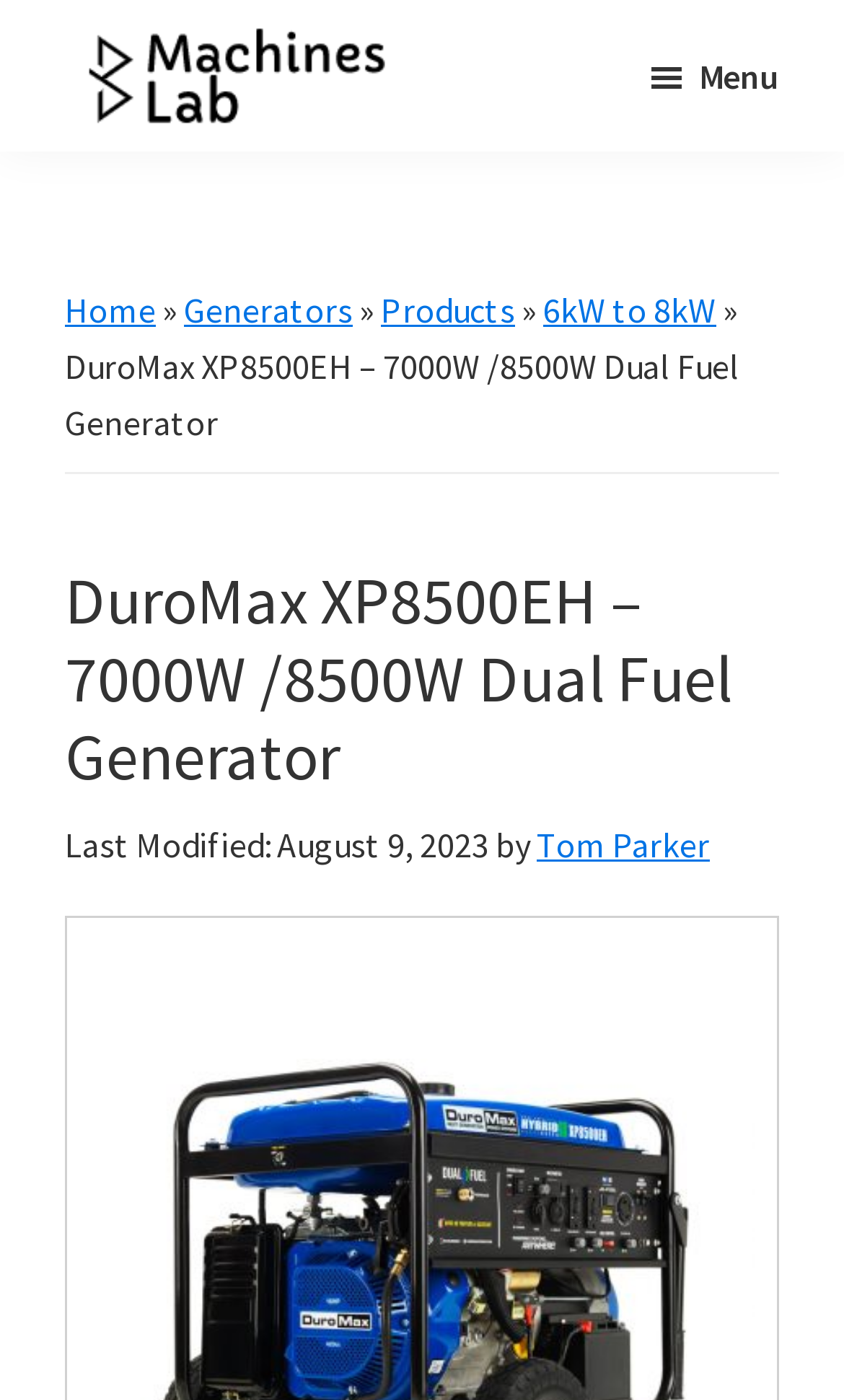When was the article last modified?
Refer to the image and provide a one-word or short phrase answer.

August 9, 2023